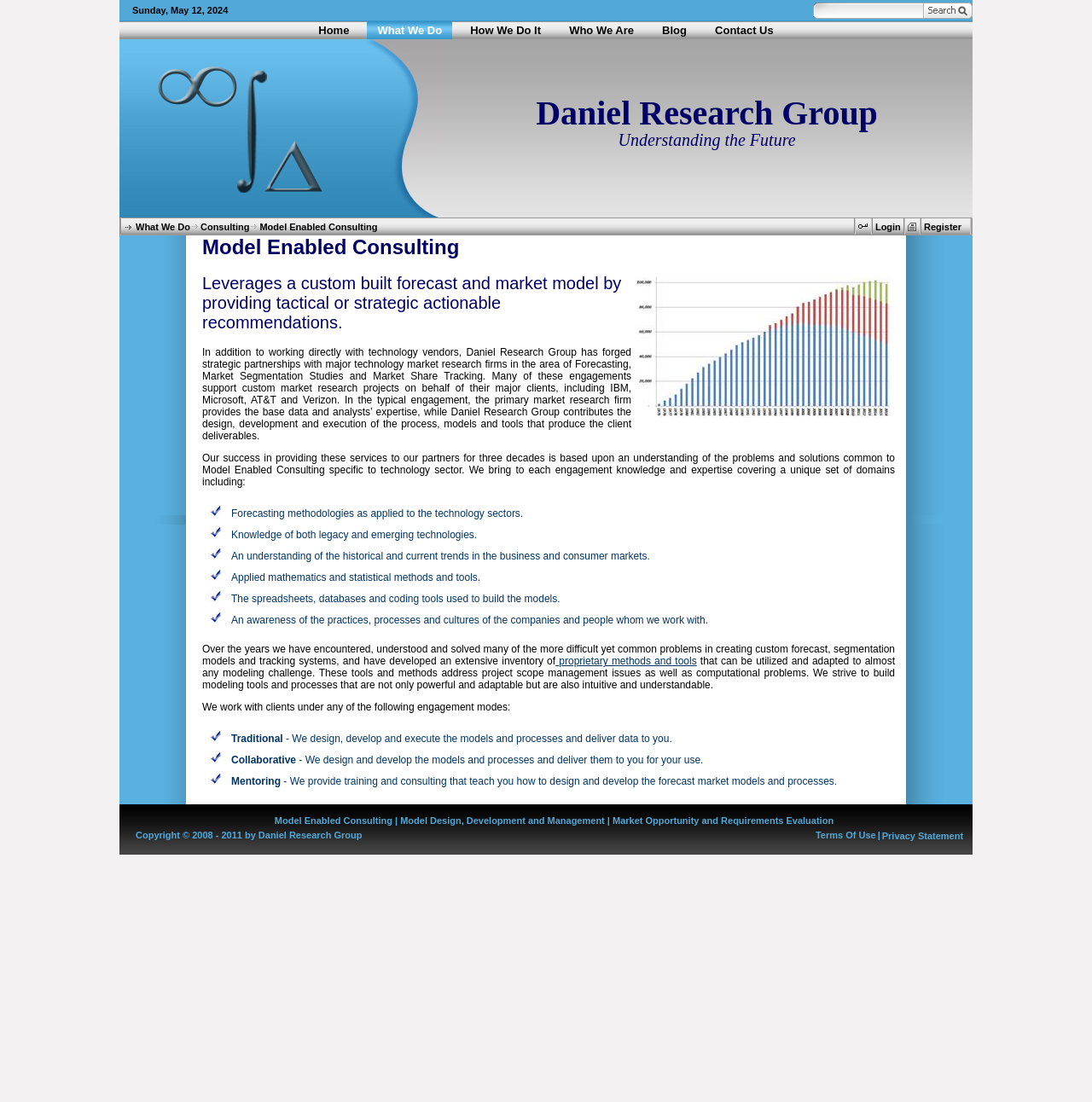Mark the bounding box of the element that matches the following description: "Contact Us".

[0.645, 0.019, 0.717, 0.036]